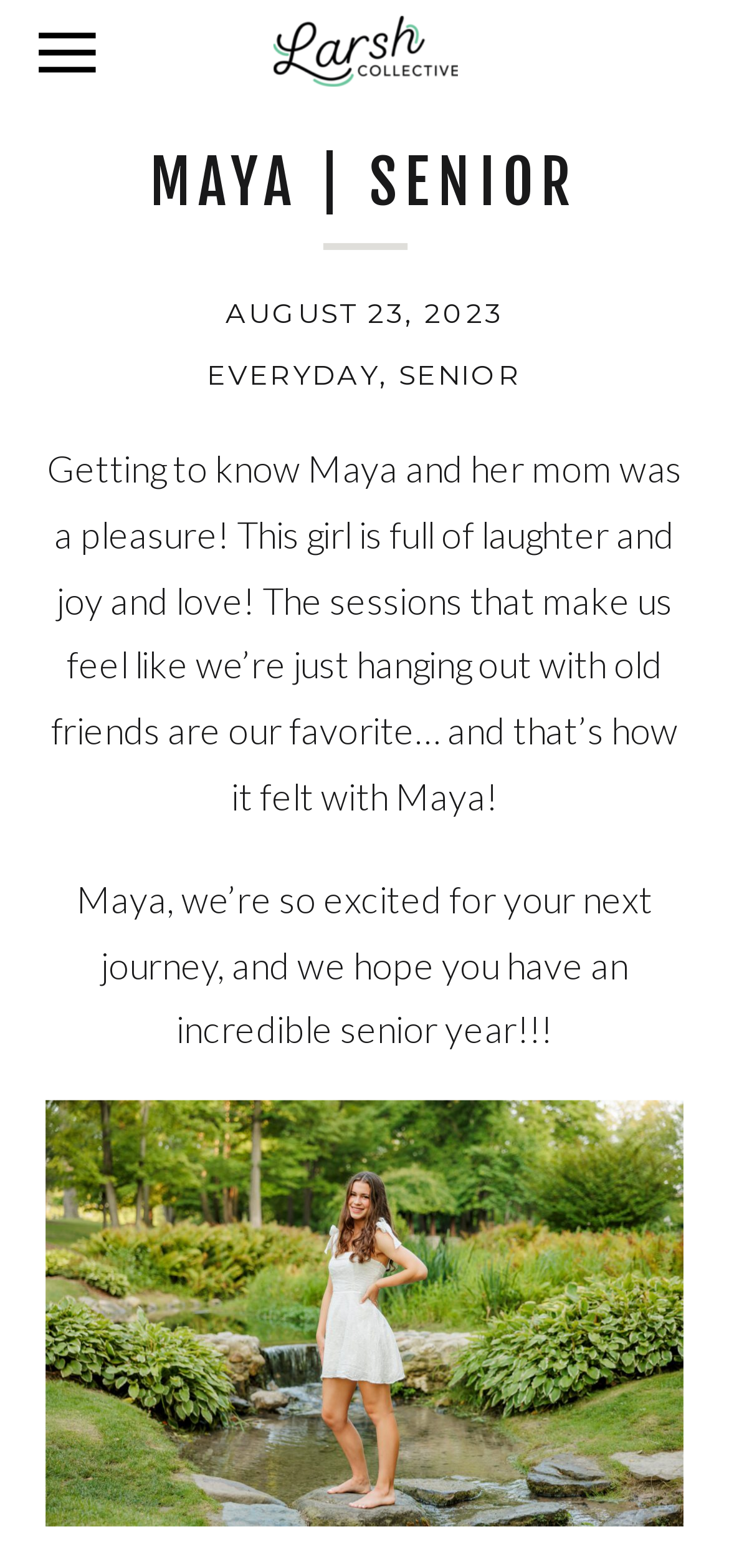What is the name of the senior?
Provide a detailed and well-explained answer to the question.

Based on the webpage, the heading 'MAYA | SENIOR' suggests that the name of the senior is Maya.